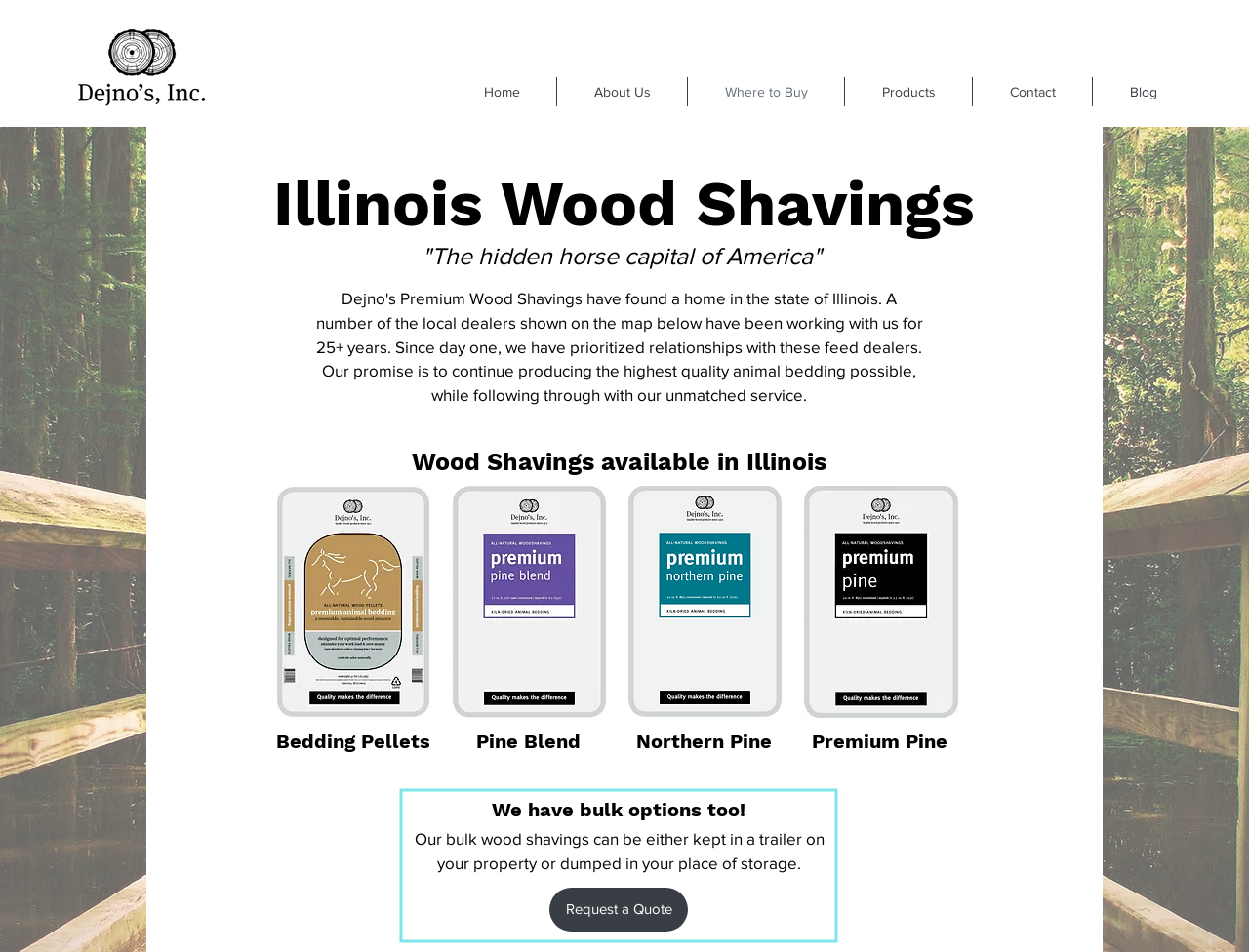What is the name of the company selling the wood shavings products?
Use the information from the screenshot to give a comprehensive response to the question.

The meta description mentions 'Dejno's Inc.' as the company that has been providing wood shavings products since 1976, indicating that Dejno's Inc. is the company selling the products.